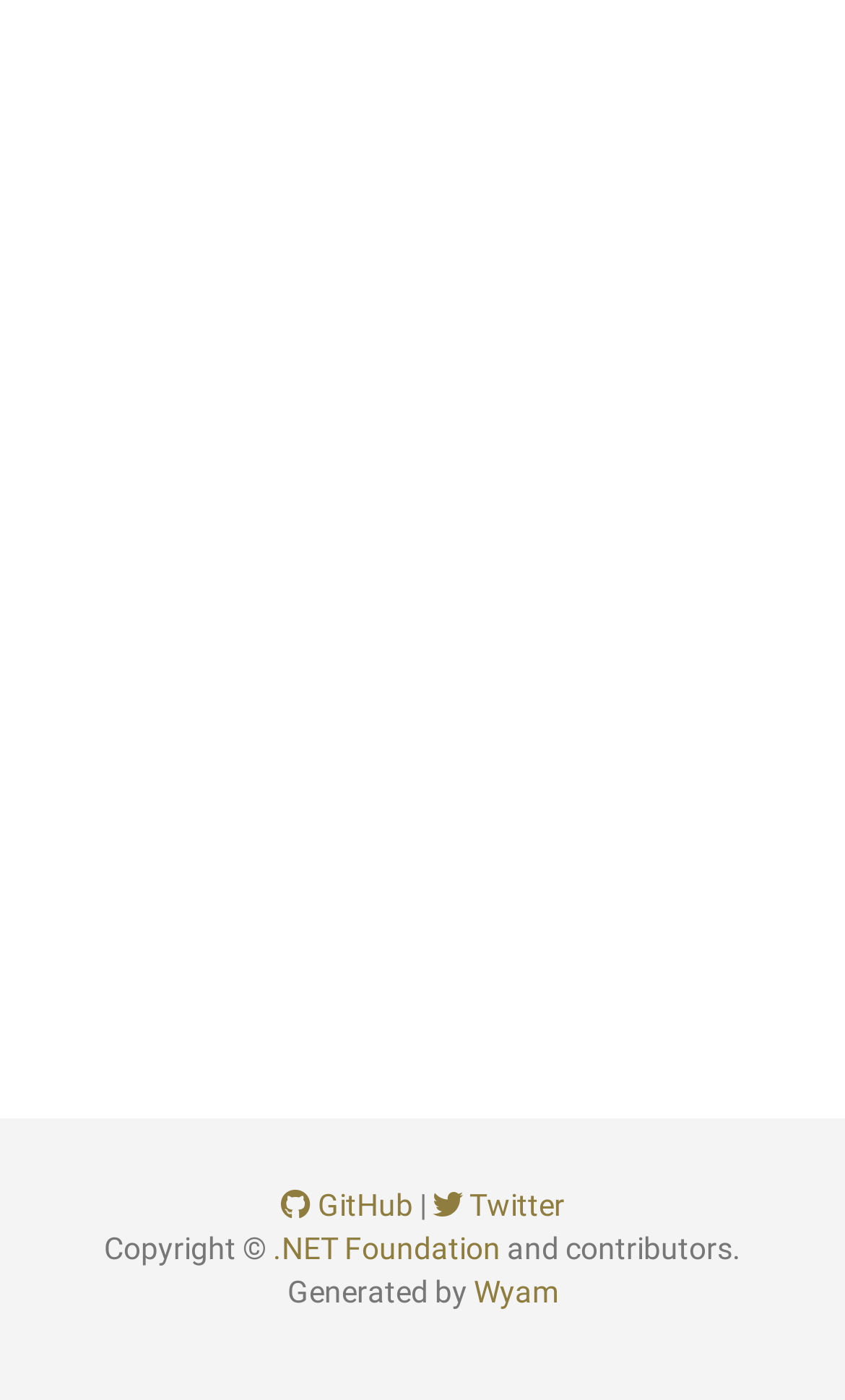Provide the bounding box coordinates of the HTML element described by the text: "Wyam". The coordinates should be in the format [left, top, right, bottom] with values between 0 and 1.

[0.56, 0.91, 0.66, 0.935]